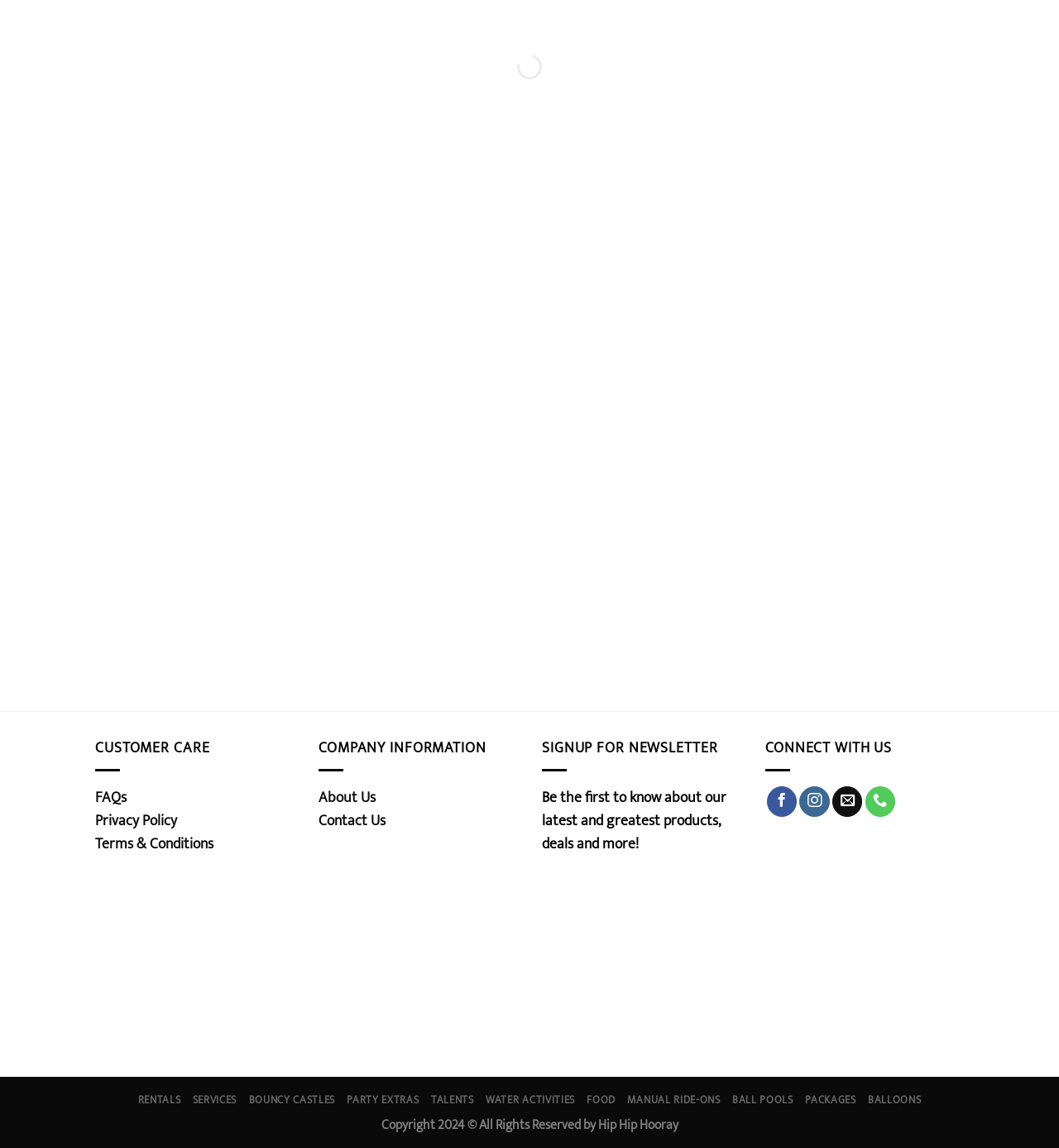What is the company name mentioned in the copyright section? Look at the image and give a one-word or short phrase answer.

Hip Hip Hooray